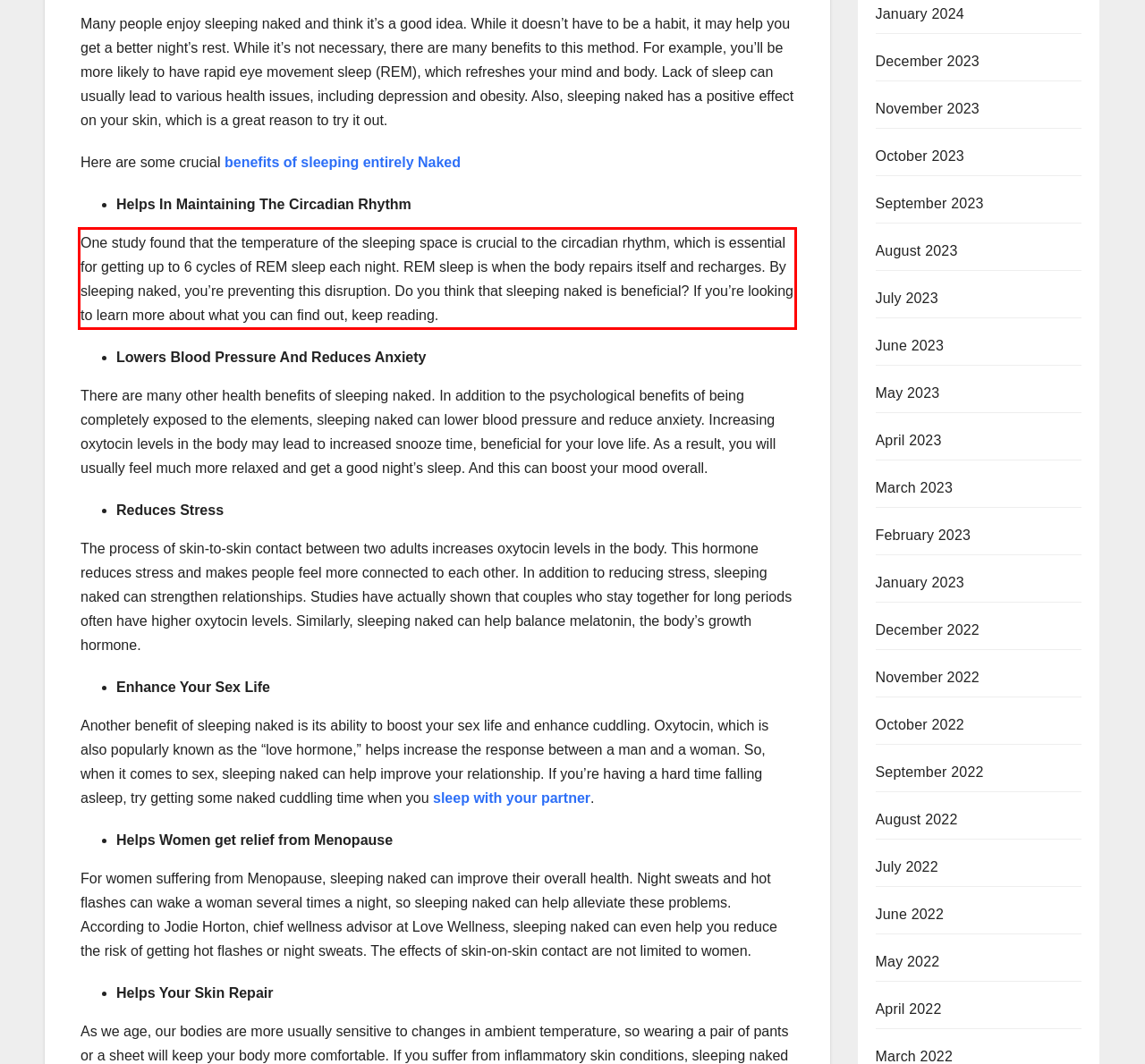You are provided with a screenshot of a webpage that includes a red bounding box. Extract and generate the text content found within the red bounding box.

One study found that the temperature of the sleeping space is crucial to the circadian rhythm, which is essential for getting up to 6 cycles of REM sleep each night. REM sleep is when the body repairs itself and recharges. By sleeping naked, you’re preventing this disruption. Do you think that sleeping naked is beneficial? If you’re looking to learn more about what you can find out, keep reading.